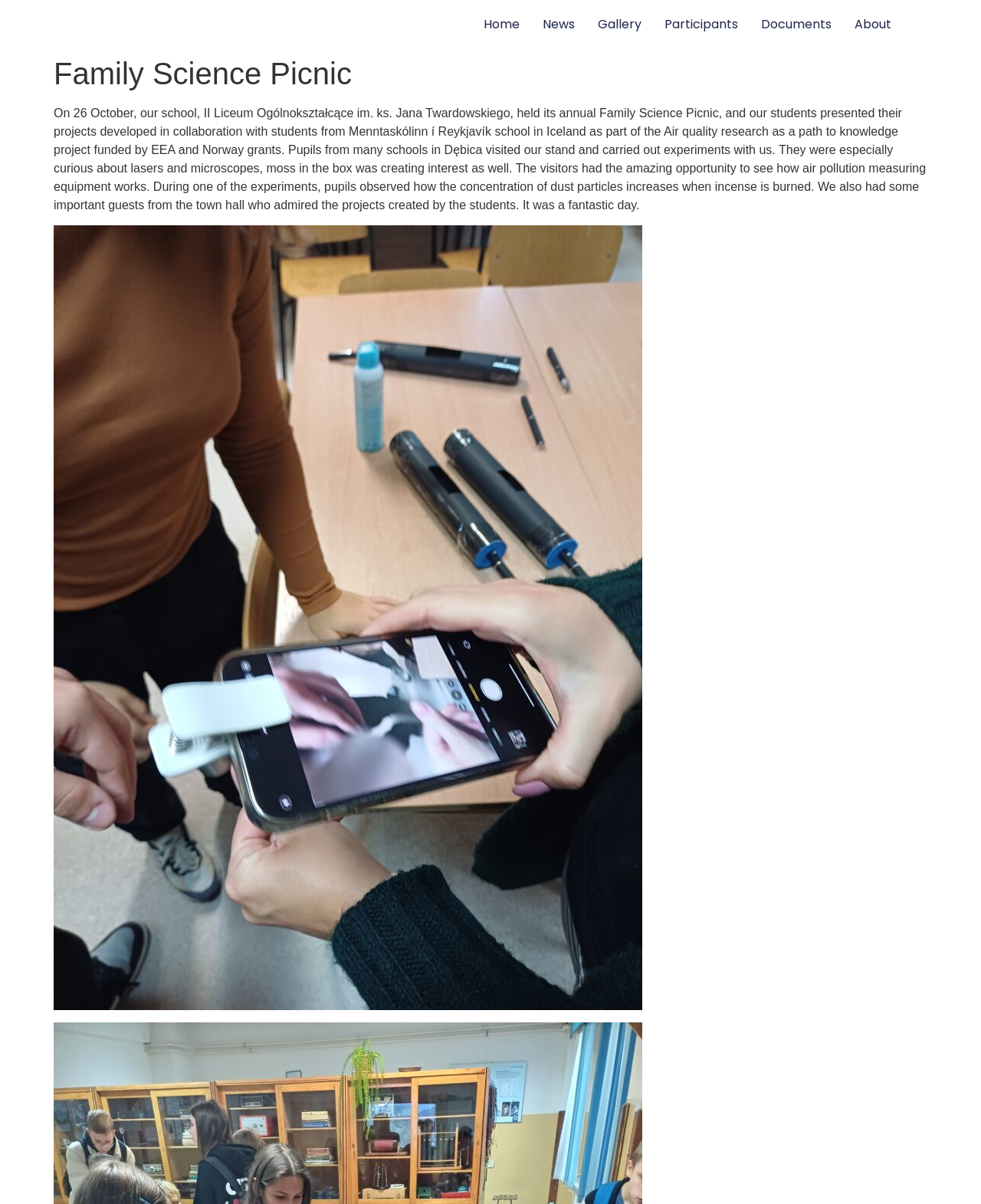Please give a concise answer to this question using a single word or phrase: 
What event did the school hold on 26 October?

Family Science Picnic